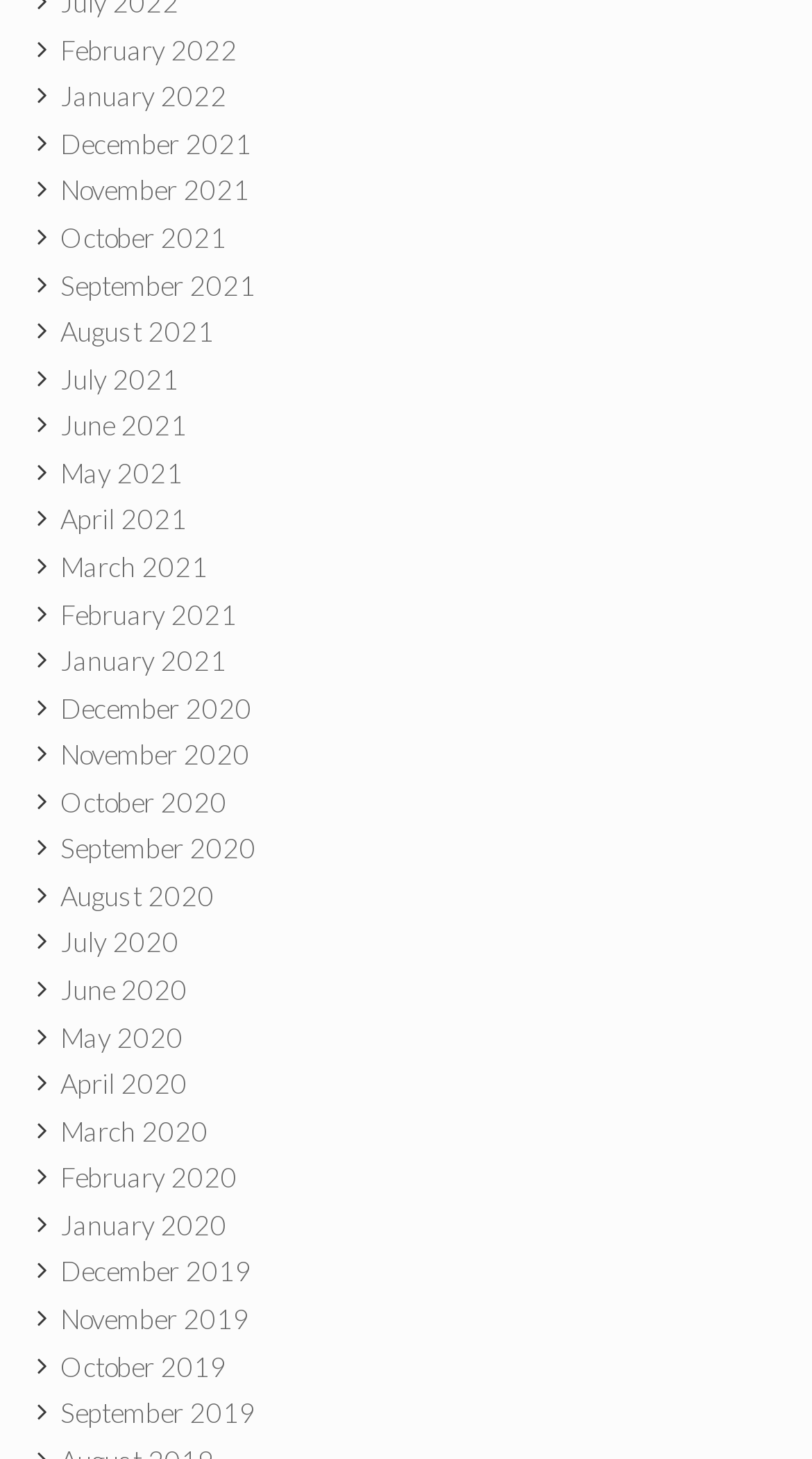Identify the bounding box coordinates necessary to click and complete the given instruction: "Browse December 2019".

[0.074, 0.86, 0.31, 0.883]